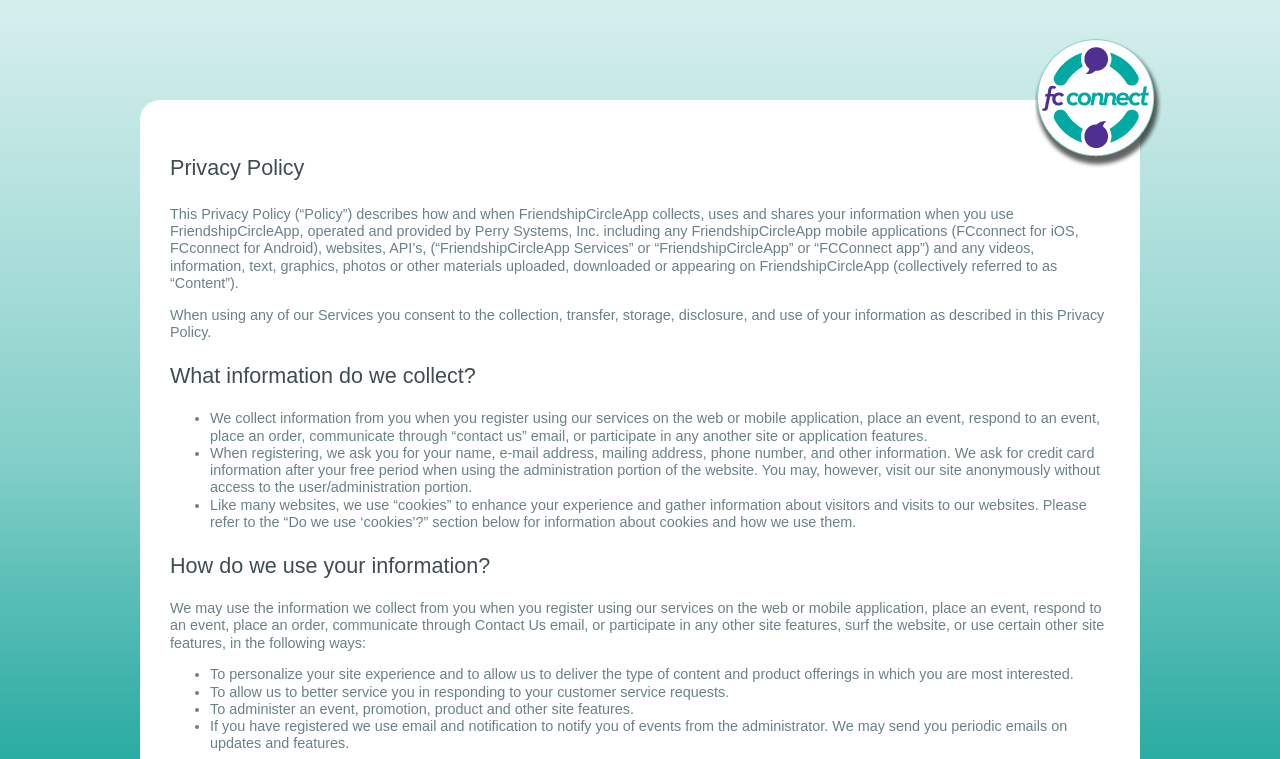What is the purpose of this policy?
Examine the webpage screenshot and provide an in-depth answer to the question.

The purpose of this policy is to describe how and when FriendshipCircleApp collects, uses and shares information when users use FriendshipCircleApp services, including mobile applications, websites, APIs, and any videos, information, text, graphics, photos or other materials uploaded, downloaded or appearing on FriendshipCircleApp.